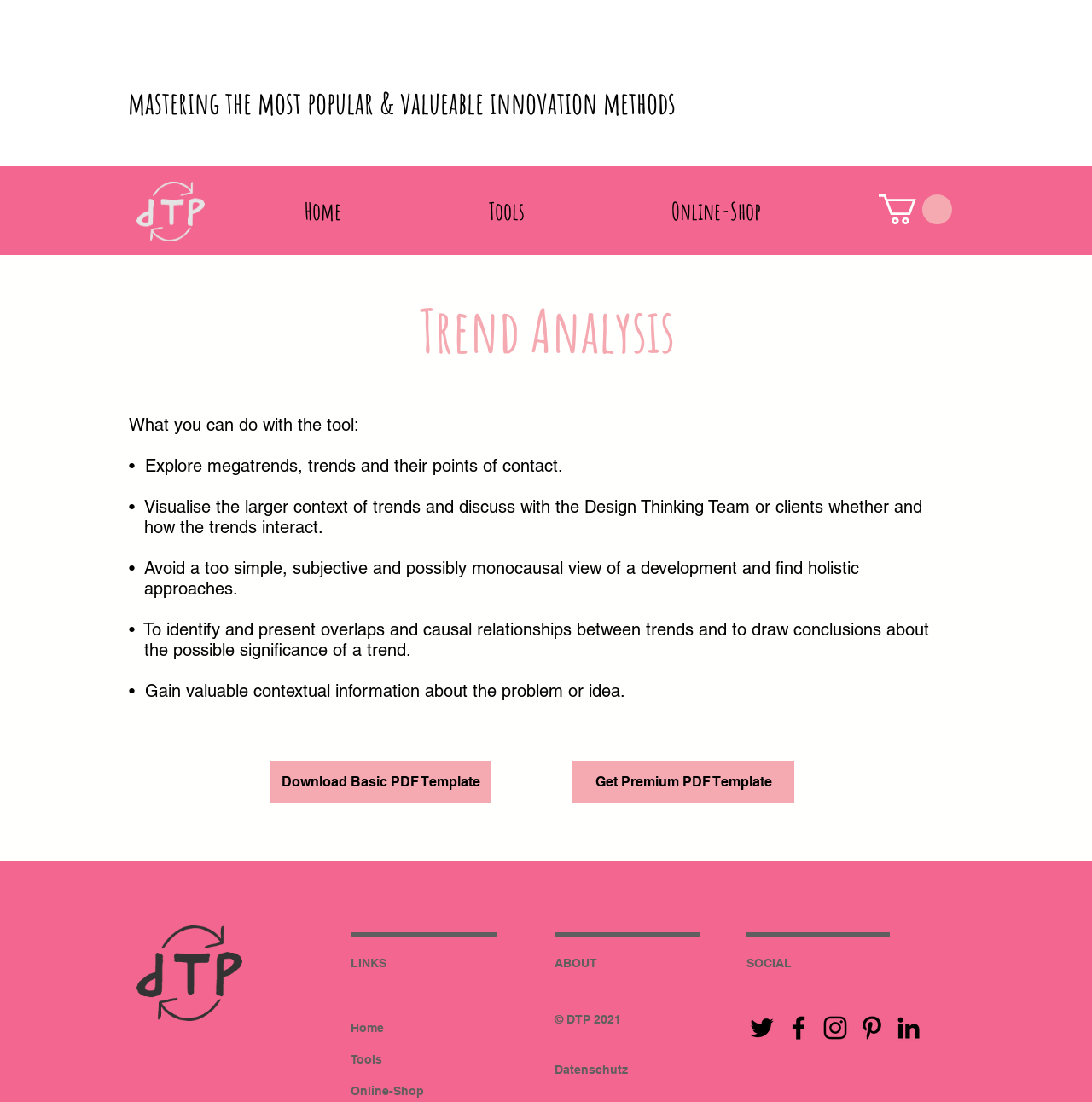What is the section below the navigation menu?
Answer the question using a single word or phrase, according to the image.

Main content